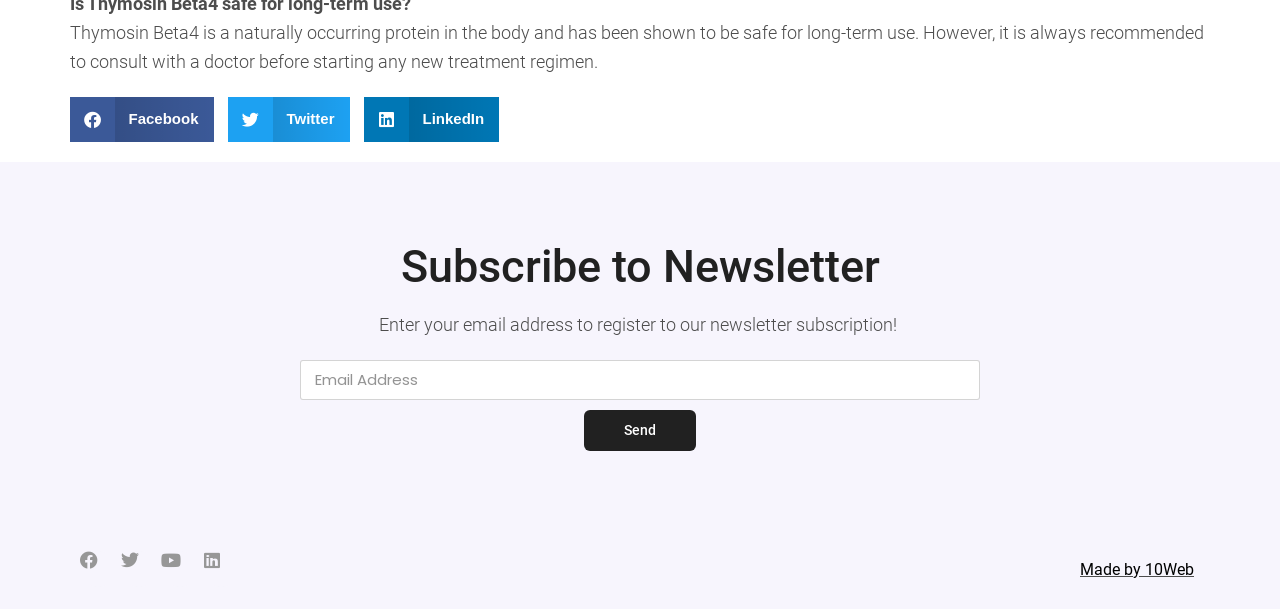What social media platforms are mentioned?
Using the details shown in the screenshot, provide a comprehensive answer to the question.

The StaticText elements with bounding box coordinates [0.1, 0.18, 0.155, 0.208], [0.224, 0.18, 0.261, 0.208], and [0.33, 0.18, 0.378, 0.208] mention Facebook, Twitter, and LinkedIn, respectively.